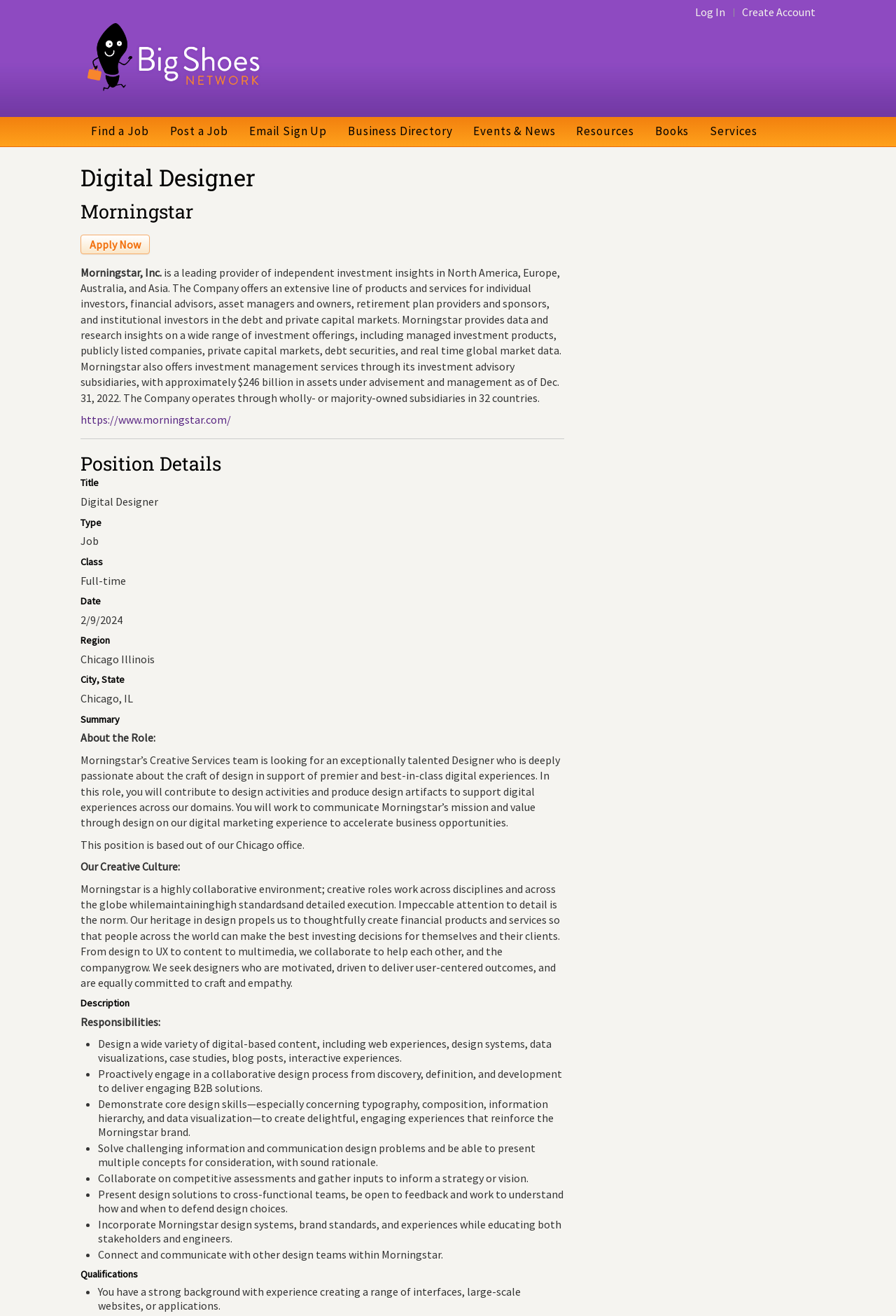Answer this question in one word or a short phrase: What is the location of the job mentioned in the webpage?

Chicago, Illinois